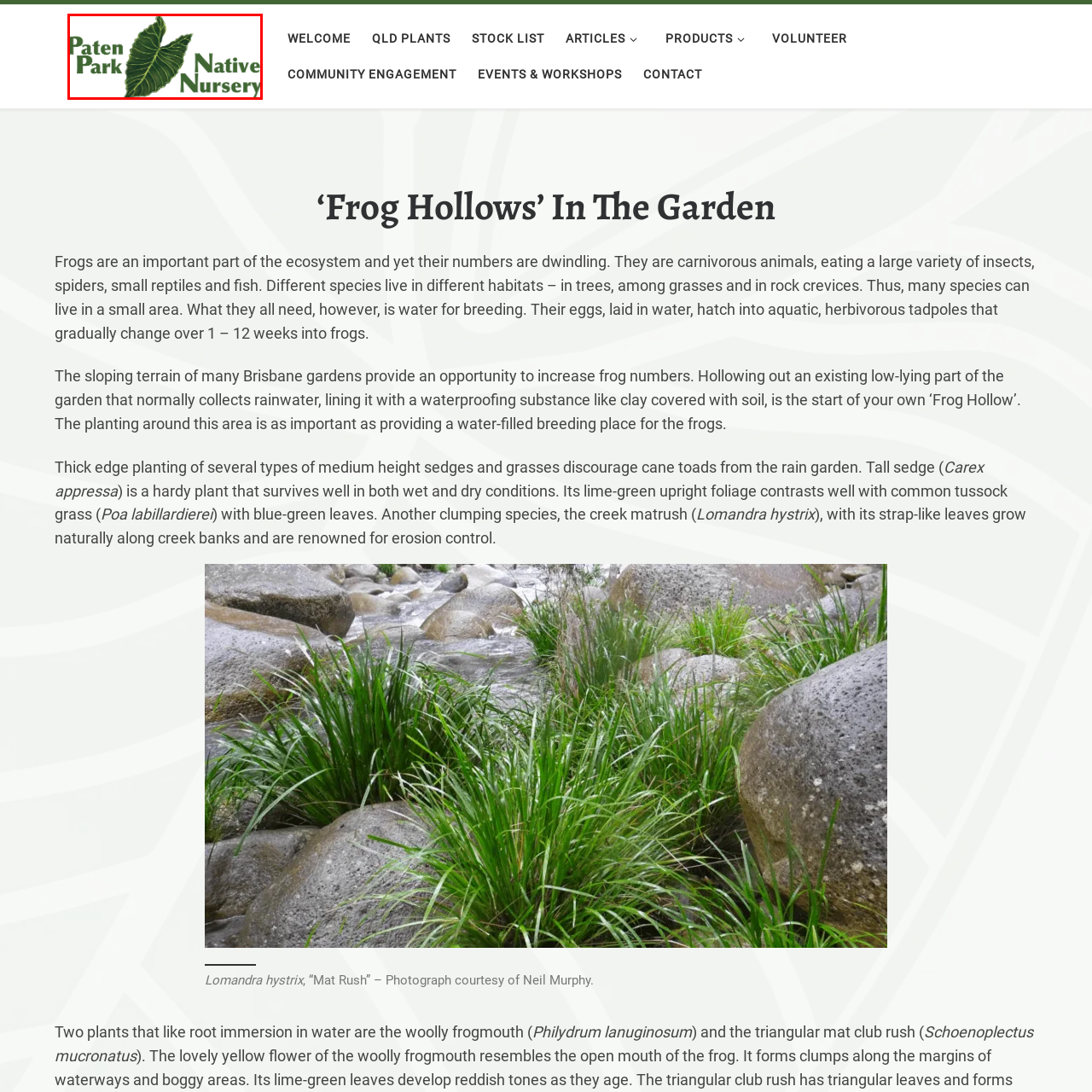Detail the scene within the red-bordered box in the image, including all relevant features and actions.

The image features the logo of "Paten Park Native Nursery," prominently displayed with a blend of stylized green leaves and text. The design reflects a connection to nature, emphasizing the nursery's focus on native plant cultivation. The playful arrangement of the name highlights its commitment to fostering local biodiversity, making it a resource for gardening enthusiasts and conservationists alike. The logo serves as a visual representation of the nursery's dedication to promoting the growth and preservation of native flora.